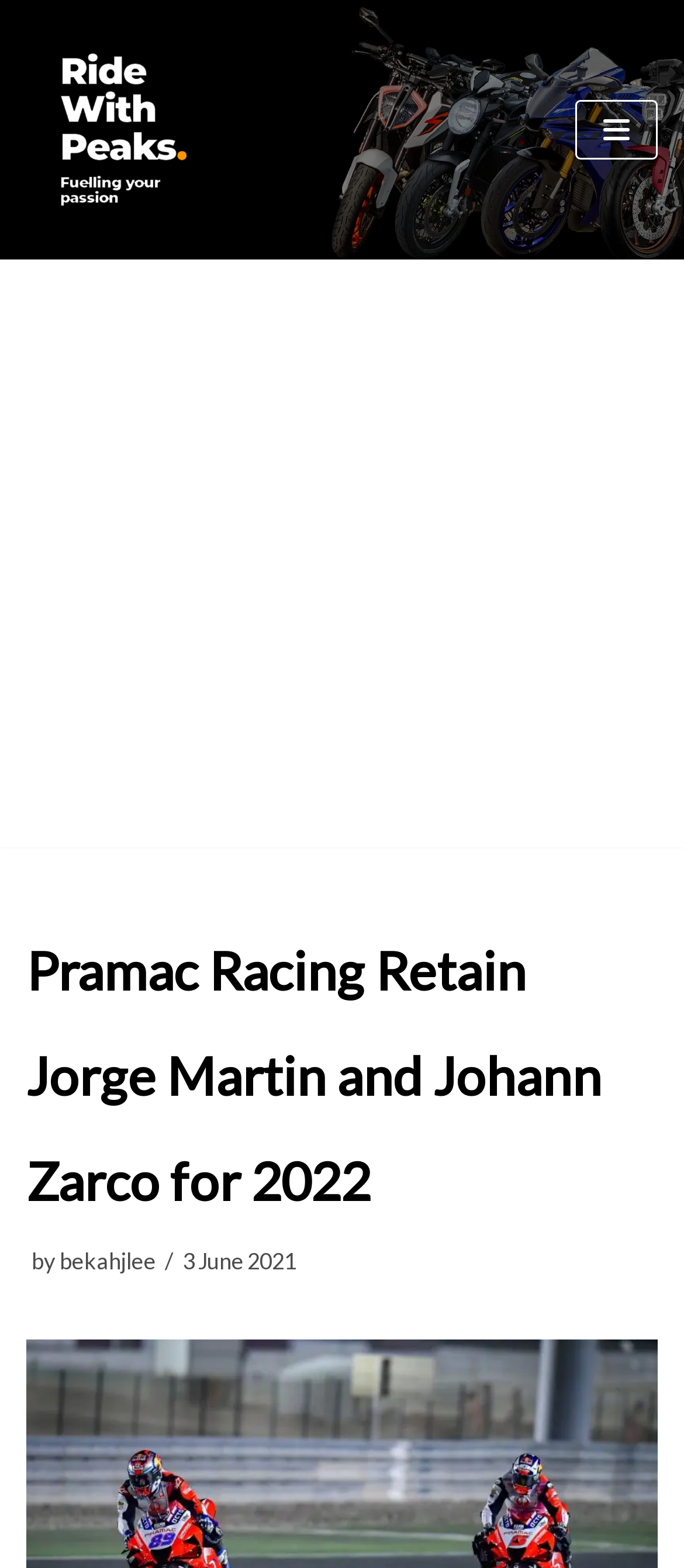Given the element description: "Skip to content", predict the bounding box coordinates of the UI element it refers to, using four float numbers between 0 and 1, i.e., [left, top, right, bottom].

[0.0, 0.0, 0.103, 0.022]